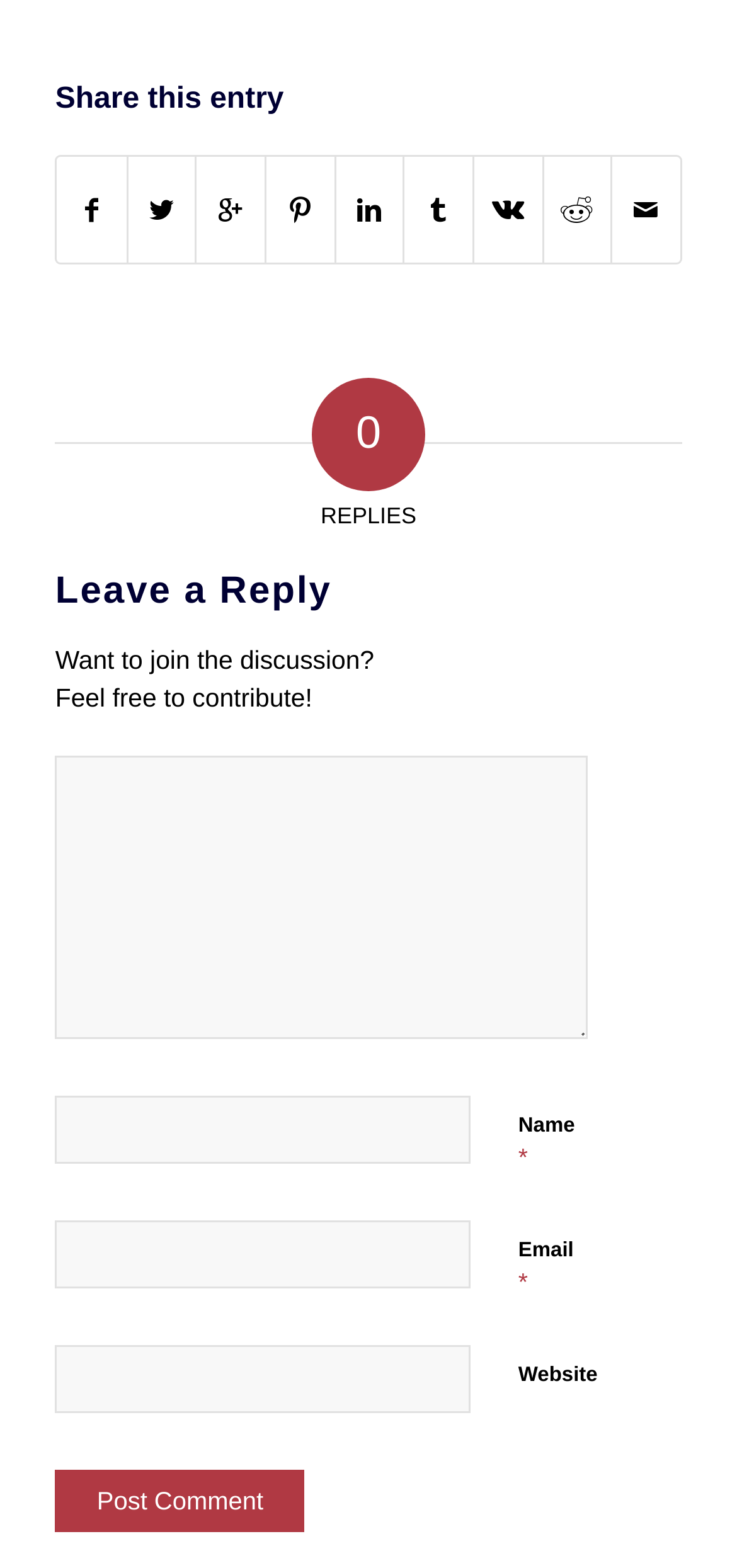Locate the bounding box coordinates of the element to click to perform the following action: 'Type your email'. The coordinates should be given as four float values between 0 and 1, in the form of [left, top, right, bottom].

[0.075, 0.779, 0.639, 0.822]